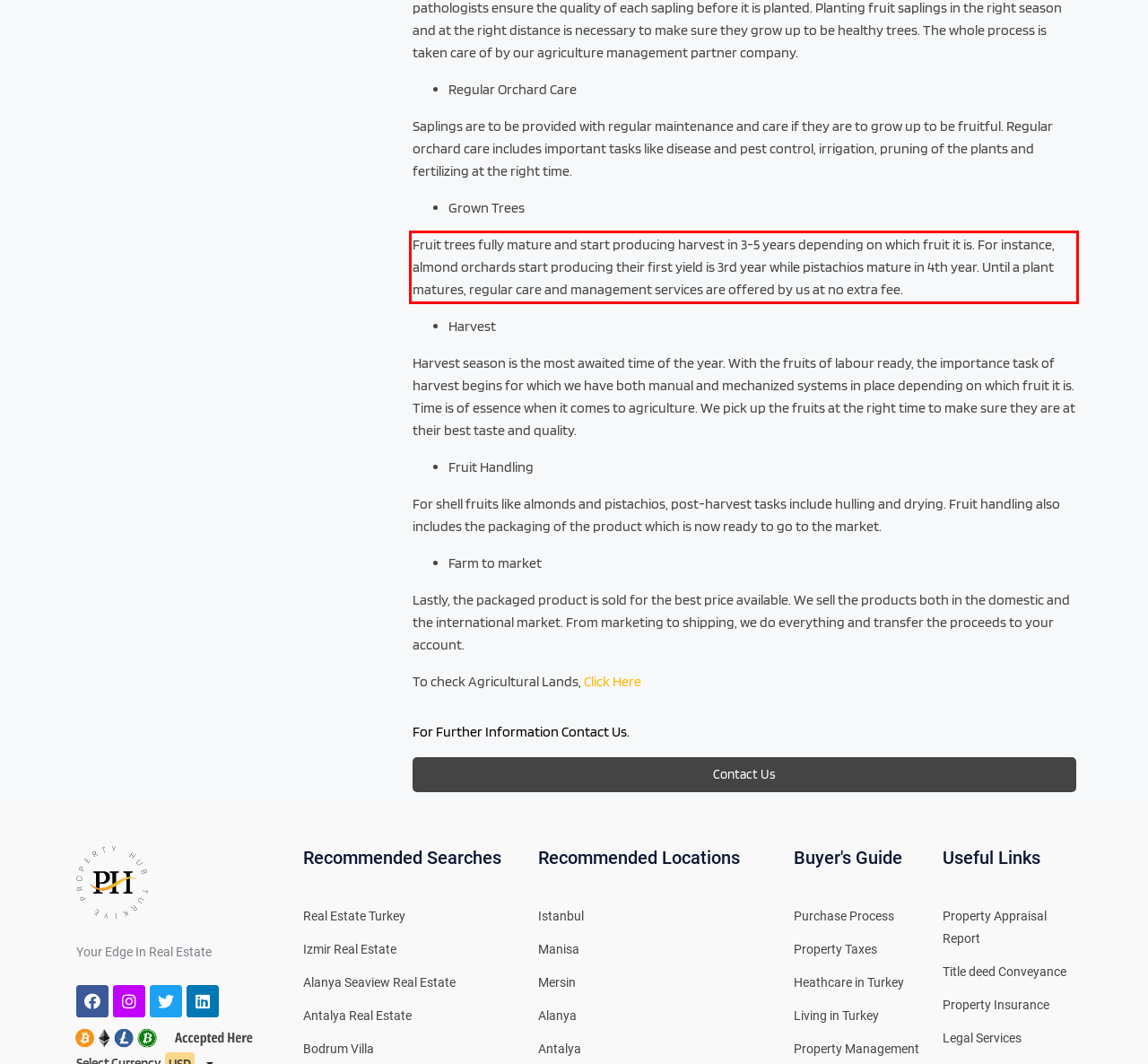Observe the screenshot of the webpage, locate the red bounding box, and extract the text content within it.

Fruit trees fully mature and start producing harvest in 3-5 years depending on which fruit it is. For instance, almond orchards start producing their first yield is 3rd year while pistachios mature in 4th year. Until a plant matures, regular care and management services are offered by us at no extra fee.